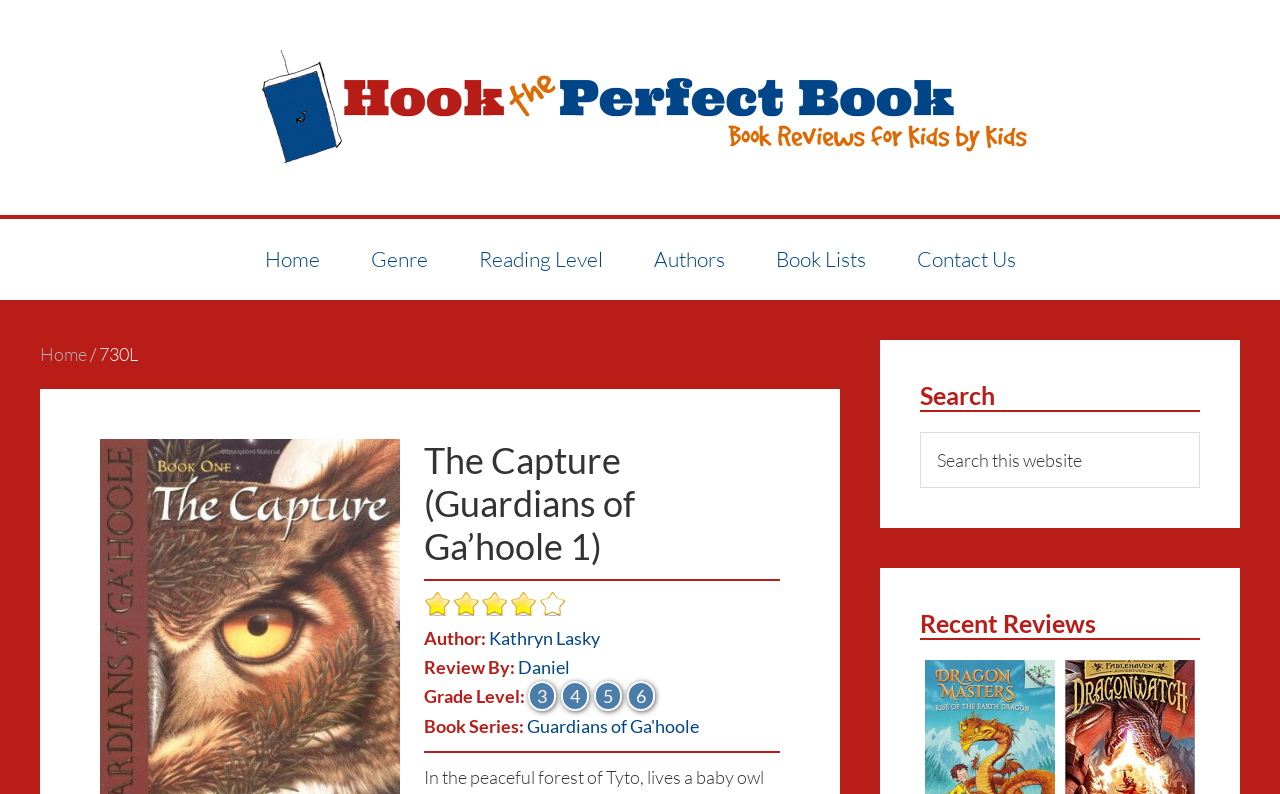Construct a comprehensive caption that outlines the webpage's structure and content.

The webpage is an archive page for 730L books, specifically showcasing "The Capture" from the Guardians of Ga'hoole series. At the top, there is a main navigation menu with links to "Home", "Genre", "Authors", "Book Lists", and "Contact Us". Below the navigation menu, there is a breadcrumb trail indicating the current page's location, with a separator icon and the text "730L".

The main content area is dominated by a large section dedicated to the book "The Capture". This section has a heading with the book title, followed by a link to the book and an image. Below the image, there are details about the book, including the author, reviewer, grade level, and book series. The grade level is listed as a range from 3 to 6.

To the right of the book details, there is a search bar with a search box and a "Search" button. Above the search bar, there is a heading that reads "Search". Further down the page, there is another heading that reads "Recent Reviews", but the content below it is not visible in this screenshot.

Overall, the webpage appears to be a book archive page with a focus on providing detailed information about a specific book, as well as search functionality and a list of recent reviews.